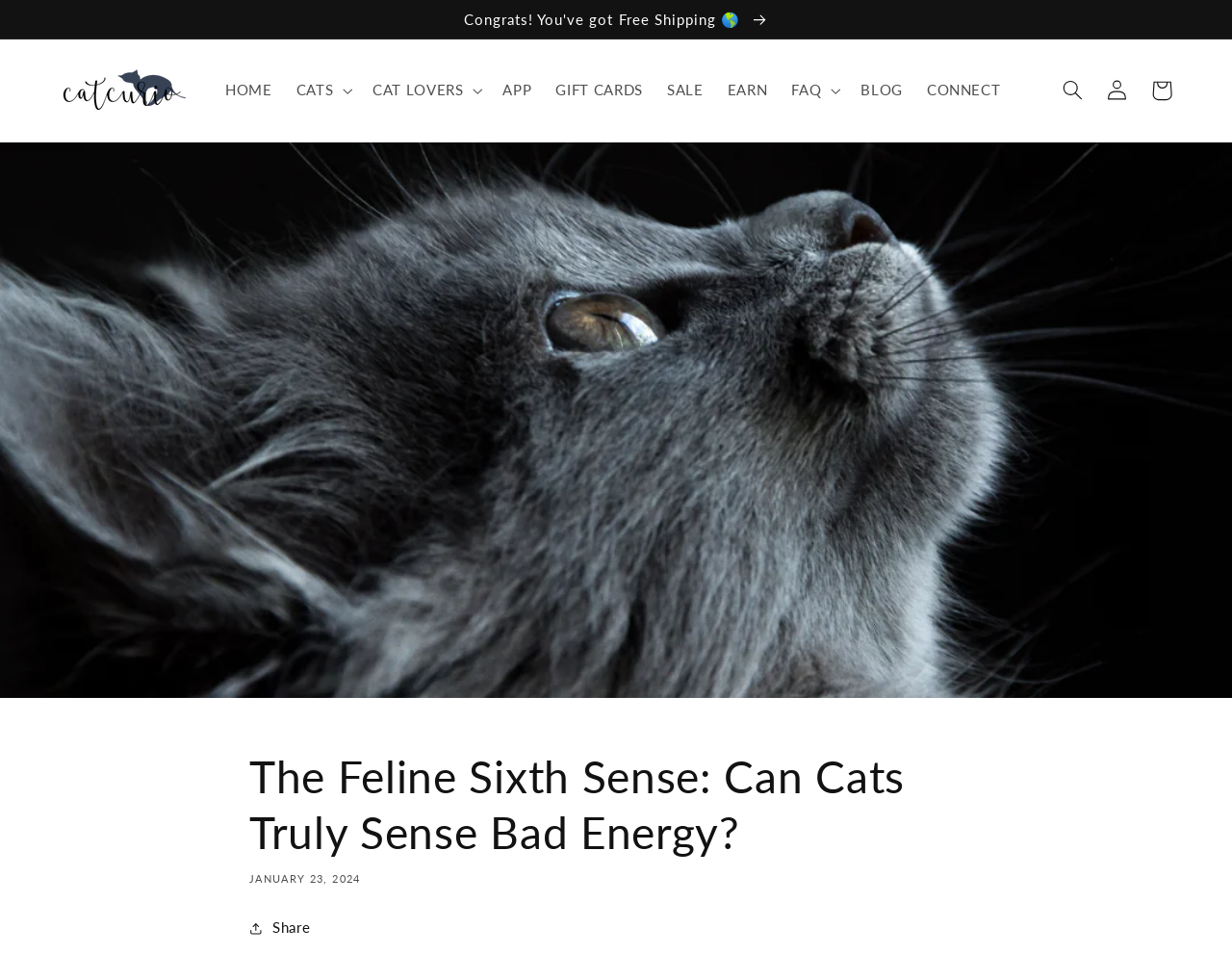Determine the bounding box coordinates of the region to click in order to accomplish the following instruction: "Expand CATS". Provide the coordinates as four float numbers between 0 and 1, specifically [left, top, right, bottom].

[0.231, 0.073, 0.293, 0.117]